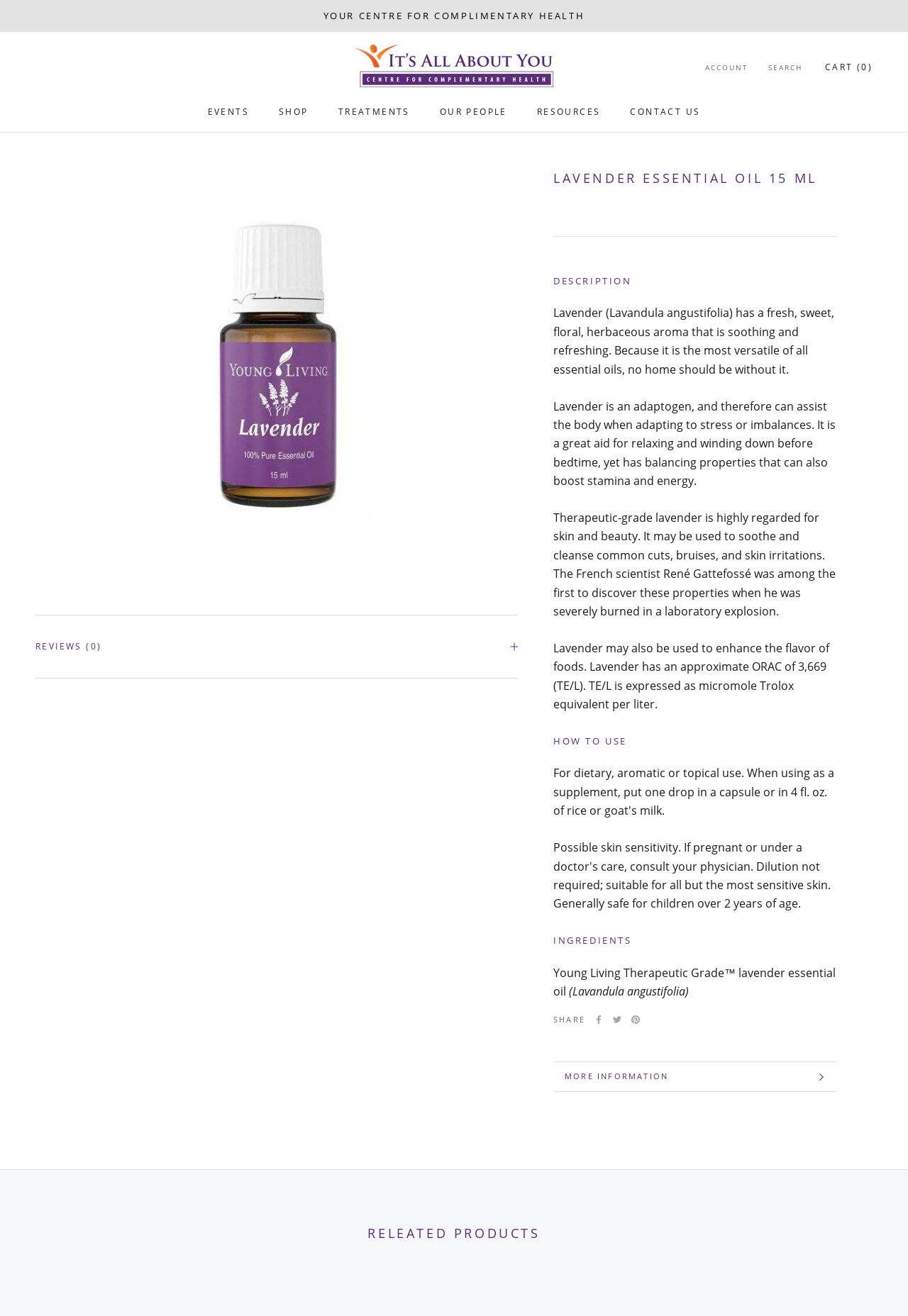Identify the bounding box coordinates of the clickable region required to complete the instruction: "Click on the EVENTS link". The coordinates should be given as four float numbers within the range of 0 and 1, i.e., [left, top, right, bottom].

[0.229, 0.08, 0.274, 0.089]